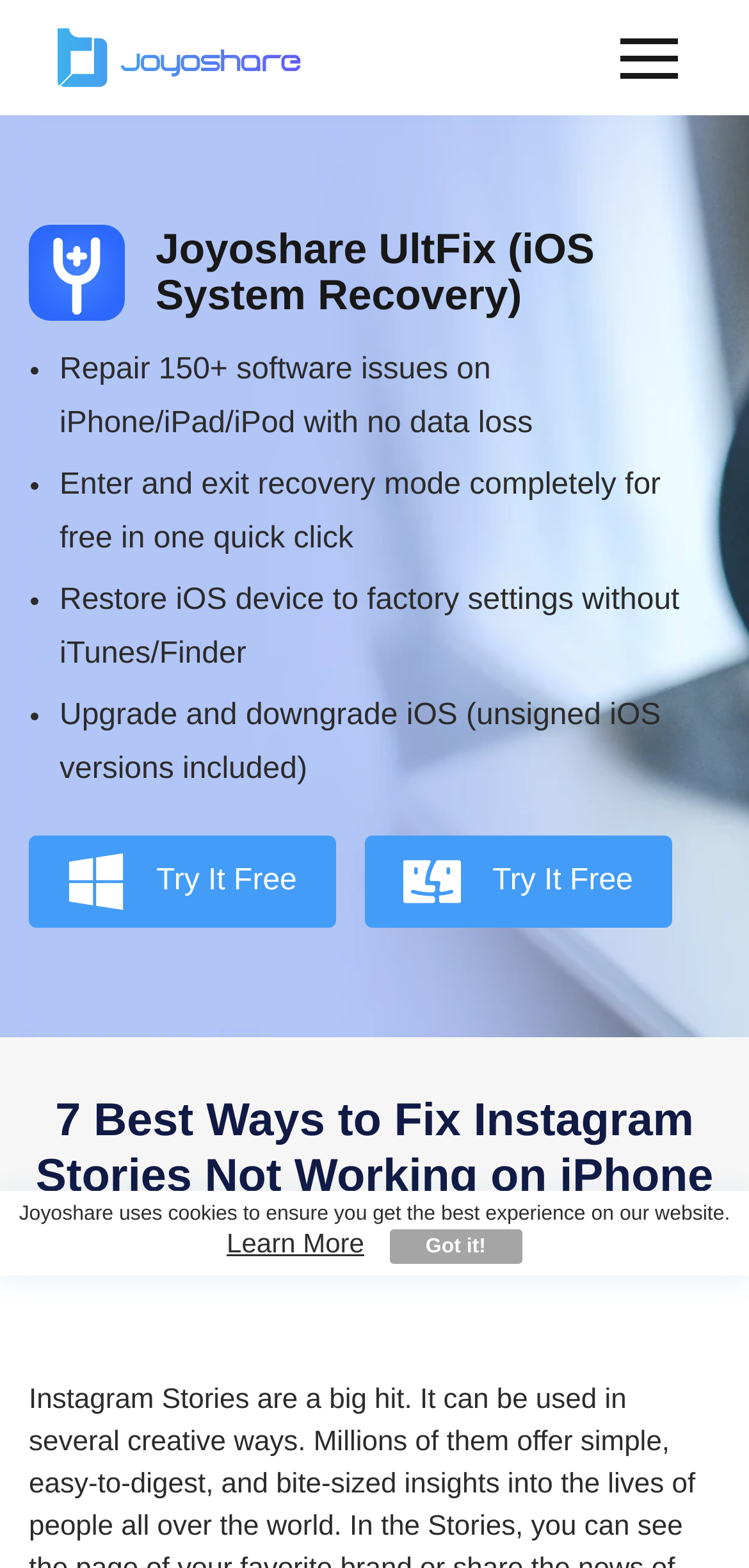Locate the bounding box of the UI element described in the following text: "Apple ID greyed out".

[0.308, 0.541, 0.647, 0.572]